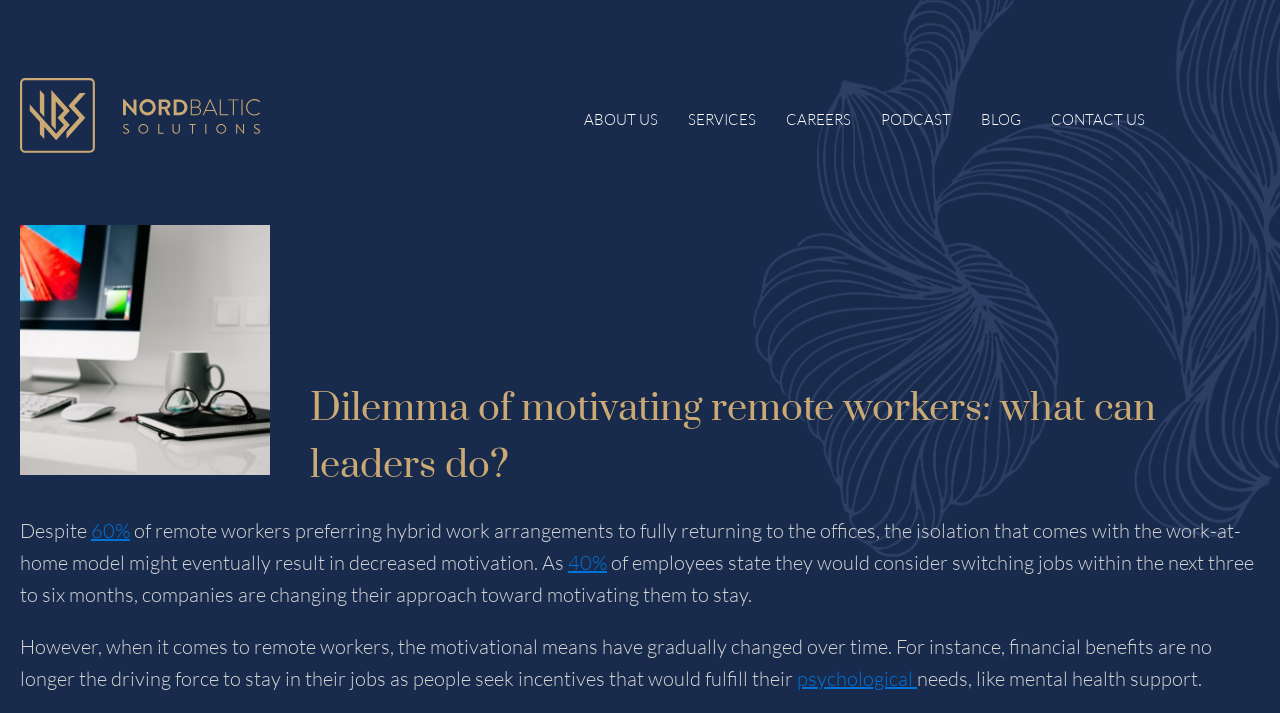Predict the bounding box for the UI component with the following description: "Careers".

[0.614, 0.151, 0.665, 0.185]